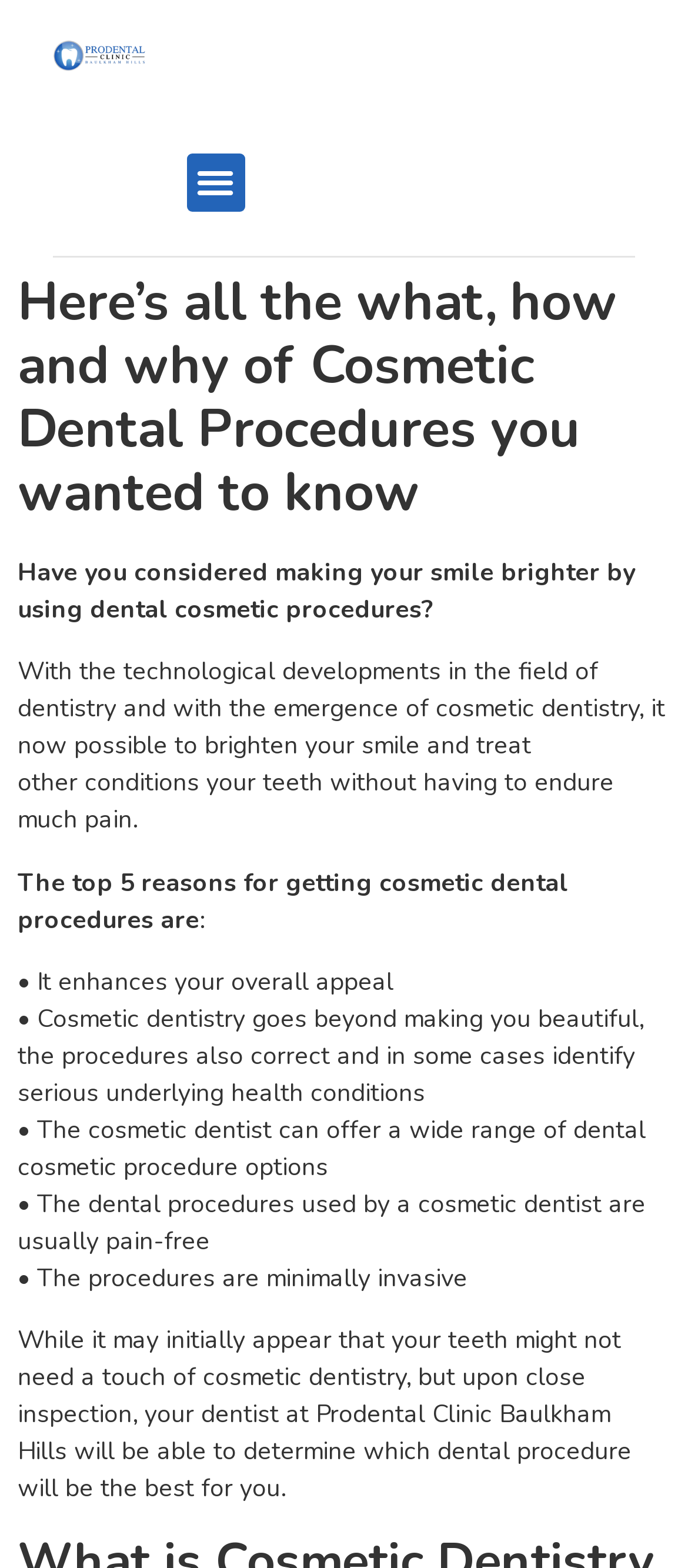Is the dental procedure used by a cosmetic dentist painful?
Provide a detailed and extensive answer to the question.

The webpage states that the dental procedures used by a cosmetic dentist are usually pain-free.